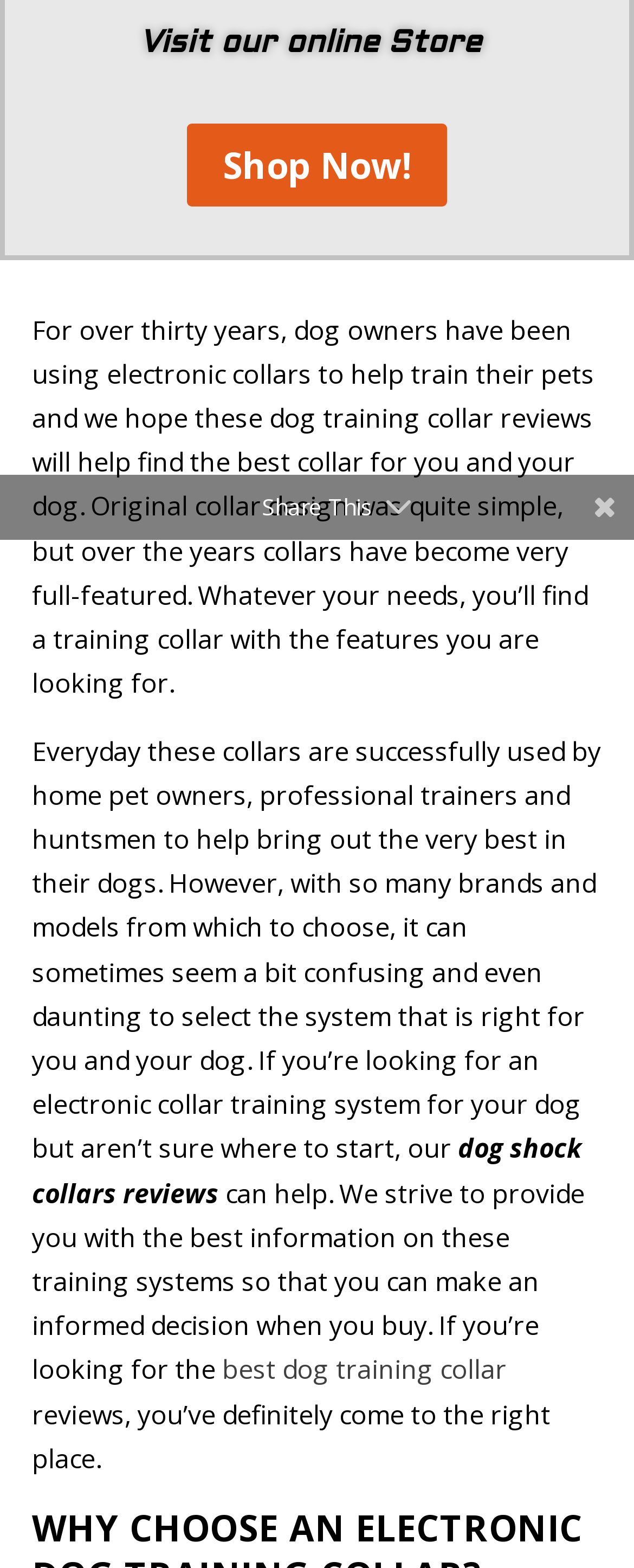Determine the bounding box of the UI component based on this description: "Shop Now!". The bounding box coordinates should be four float values between 0 and 1, i.e., [left, top, right, bottom].

[0.295, 0.079, 0.705, 0.131]